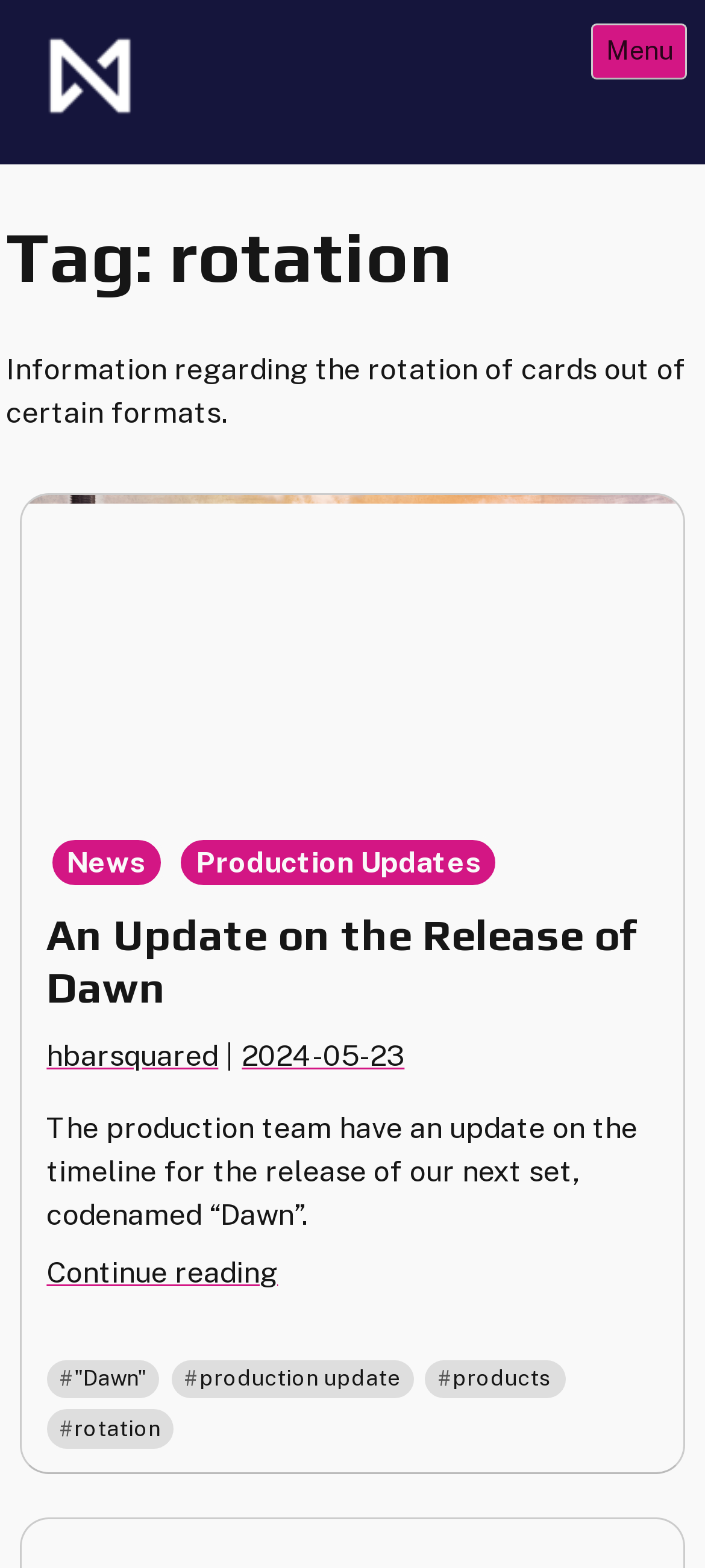Find the bounding box coordinates of the clickable area required to complete the following action: "Go to the News page".

[0.066, 0.532, 0.235, 0.568]